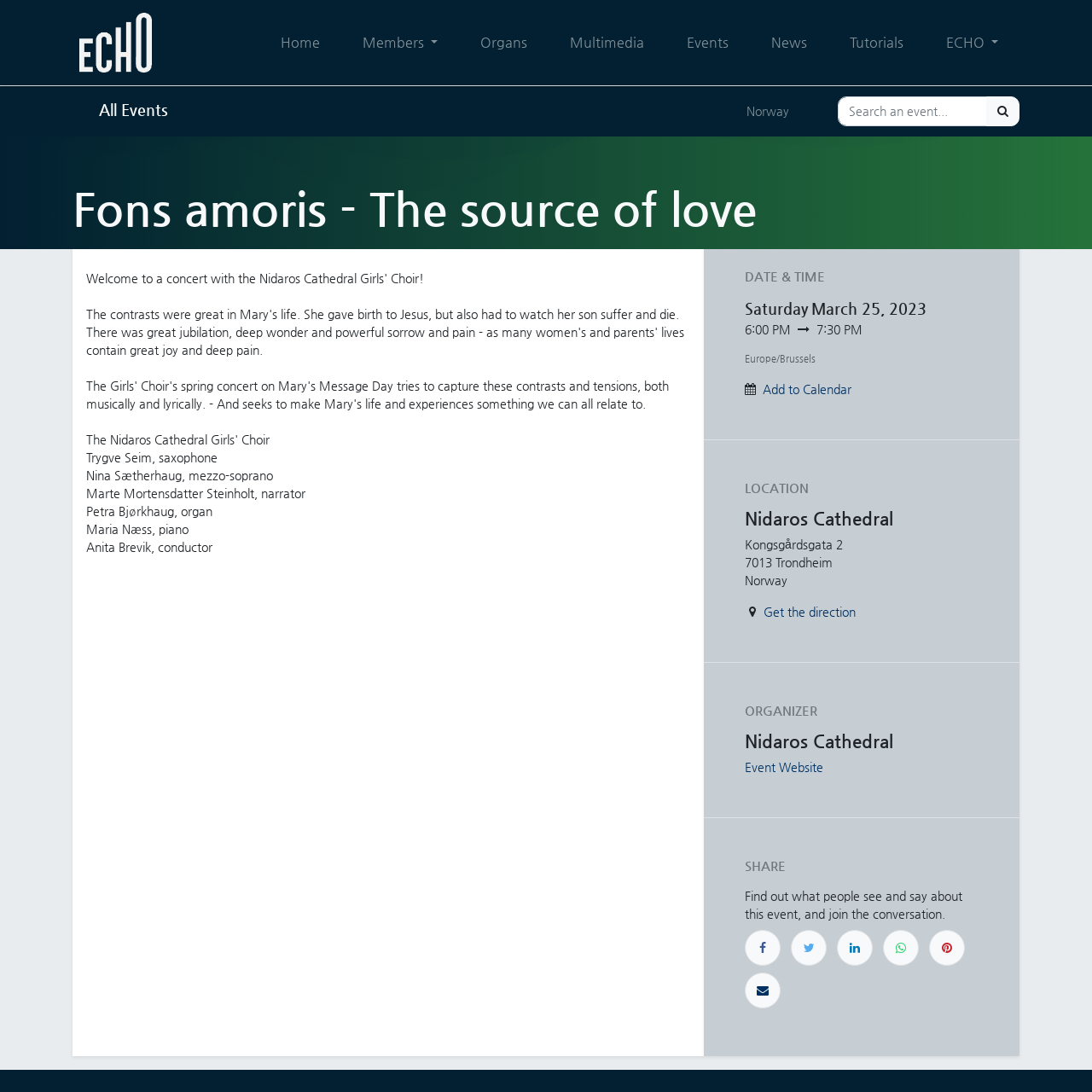Identify the bounding box coordinates of the clickable region necessary to fulfill the following instruction: "Click the logo of Echo". The bounding box coordinates should be four float numbers between 0 and 1, i.e., [left, top, right, bottom].

[0.066, 0.008, 0.145, 0.07]